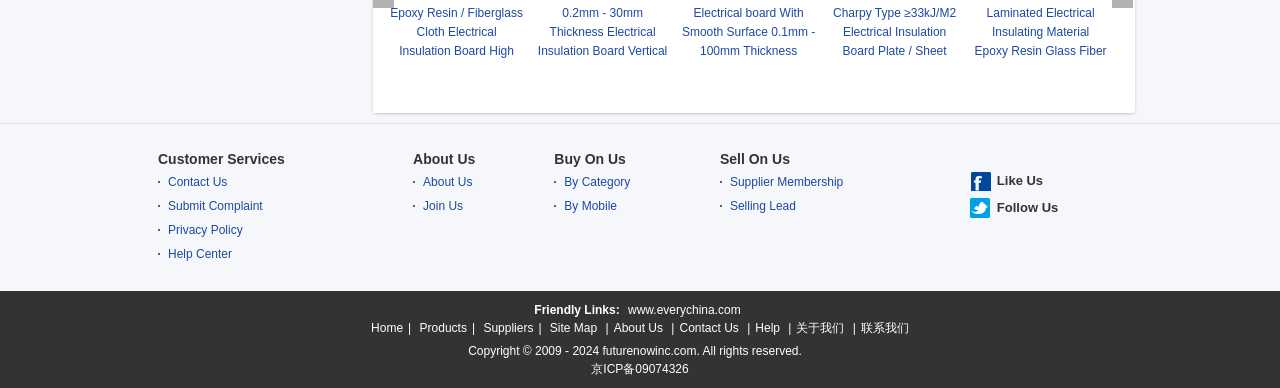Can you show the bounding box coordinates of the region to click on to complete the task described in the instruction: "View About Us"?

[0.323, 0.389, 0.371, 0.43]